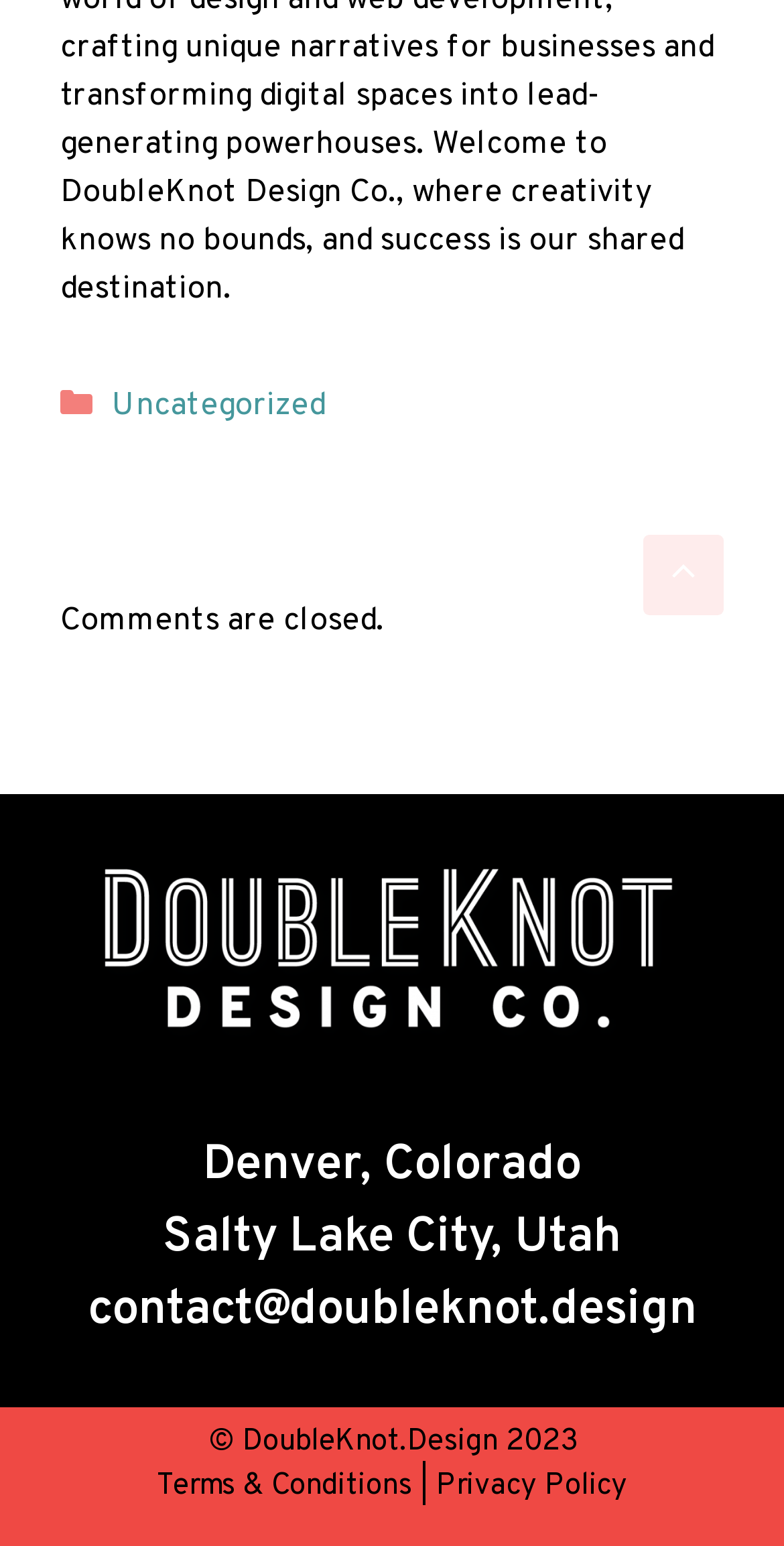What is the link text above the image?
Provide a short answer using one word or a brief phrase based on the image.

DoubleKnotDesignCo